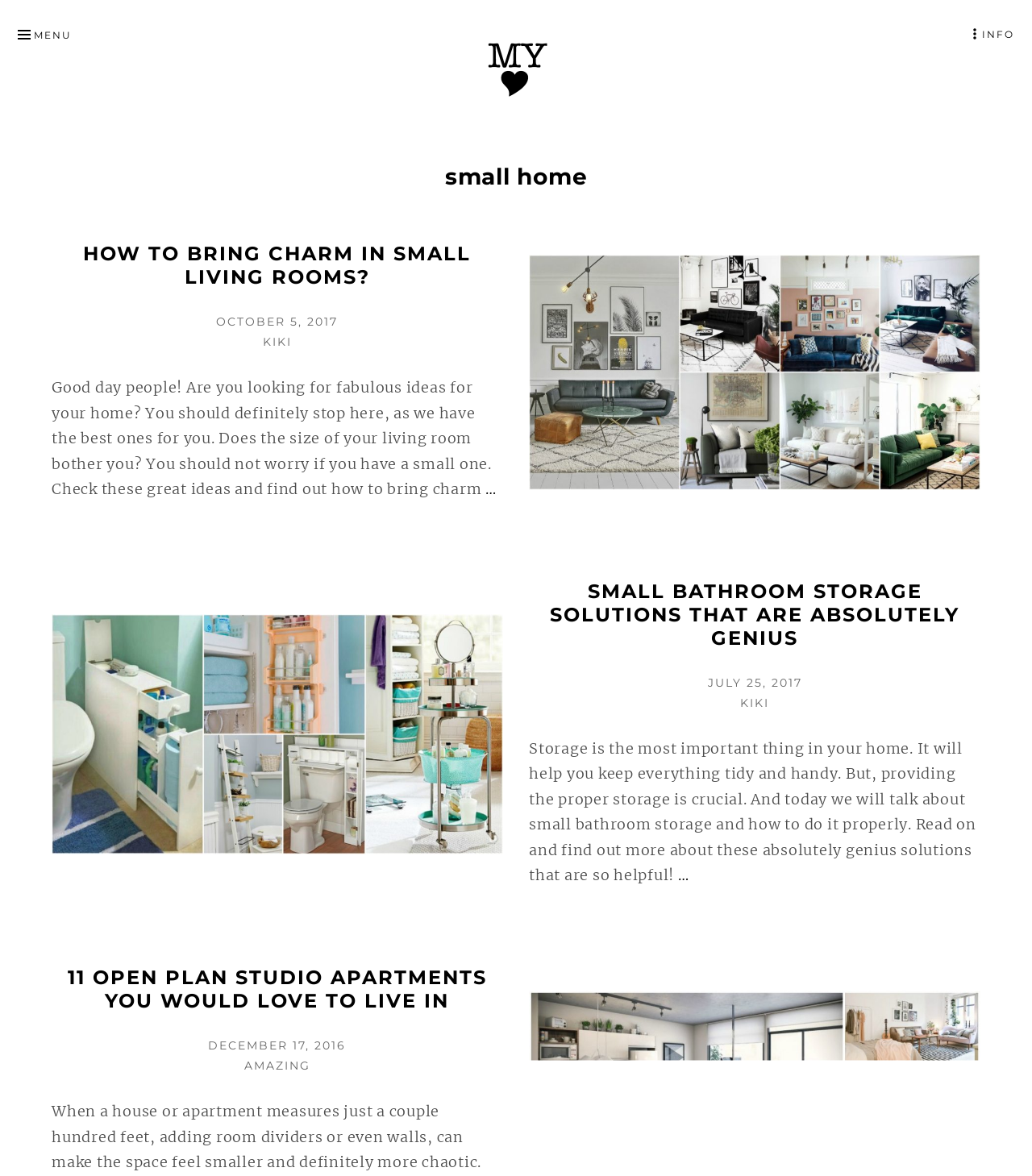What is the website's logo?
Based on the screenshot, provide a one-word or short-phrase response.

My Amazing Things